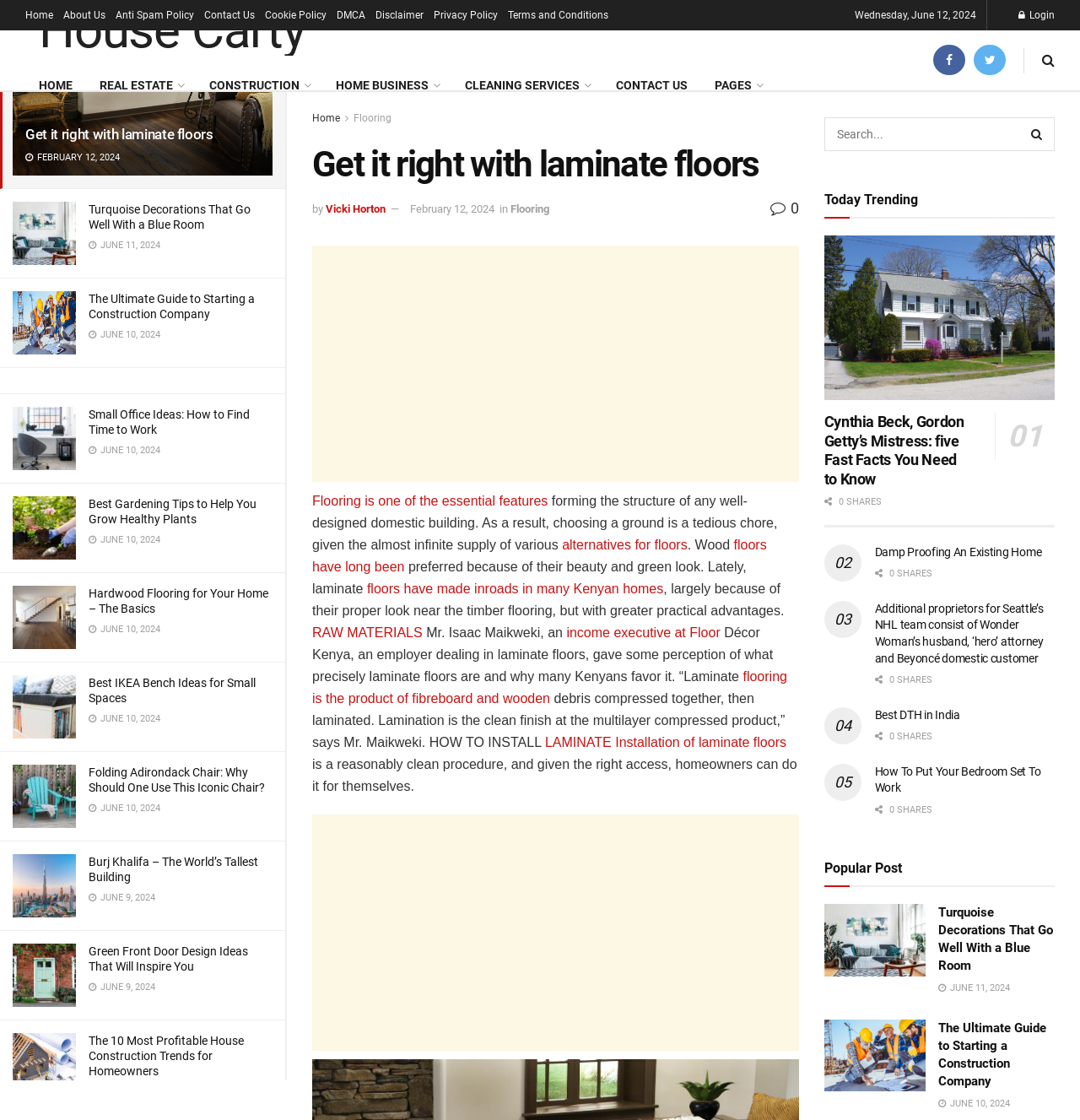Provide an in-depth caption for the webpage.

The webpage is about House Carty, a website focused on home and construction-related topics. At the top, there is a navigation menu with links to various sections, including Home, About Us, and Contact Us. Below the navigation menu, there is a prominent heading "Get it right with laminate floors" with an accompanying image. 

To the top-left, there are two static text elements, "LATEST" and "TRENDING", with a filter button next to them. Below these elements, there is a list of articles or blog posts, each with a heading, an image, and a link. The articles are dated, with the most recent ones appearing first. The topics of the articles vary, but they are all related to home and construction, such as flooring, decorations, and gardening.

On the top-right, there is a login button and a link to the website's main page. At the bottom of the page, there is a footer section with links to various policies, such as the privacy policy and terms and conditions. There is also a copyright notice and a link to the website's main page.